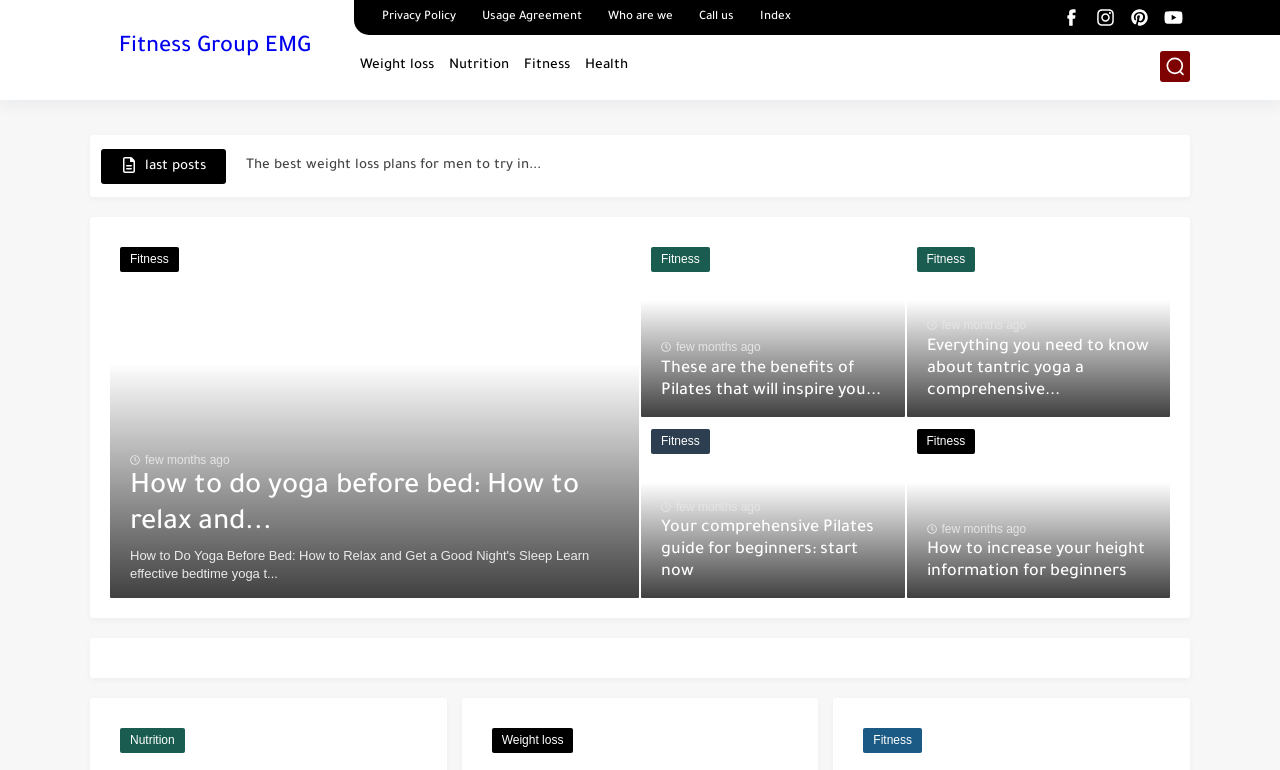Please find the bounding box coordinates of the element that must be clicked to perform the given instruction: "Read the article '5 benefits of yoga for cancer patients poses'". The coordinates should be four float numbers from 0 to 1, i.e., [left, top, right, bottom].

[0.192, 0.034, 0.413, 0.086]